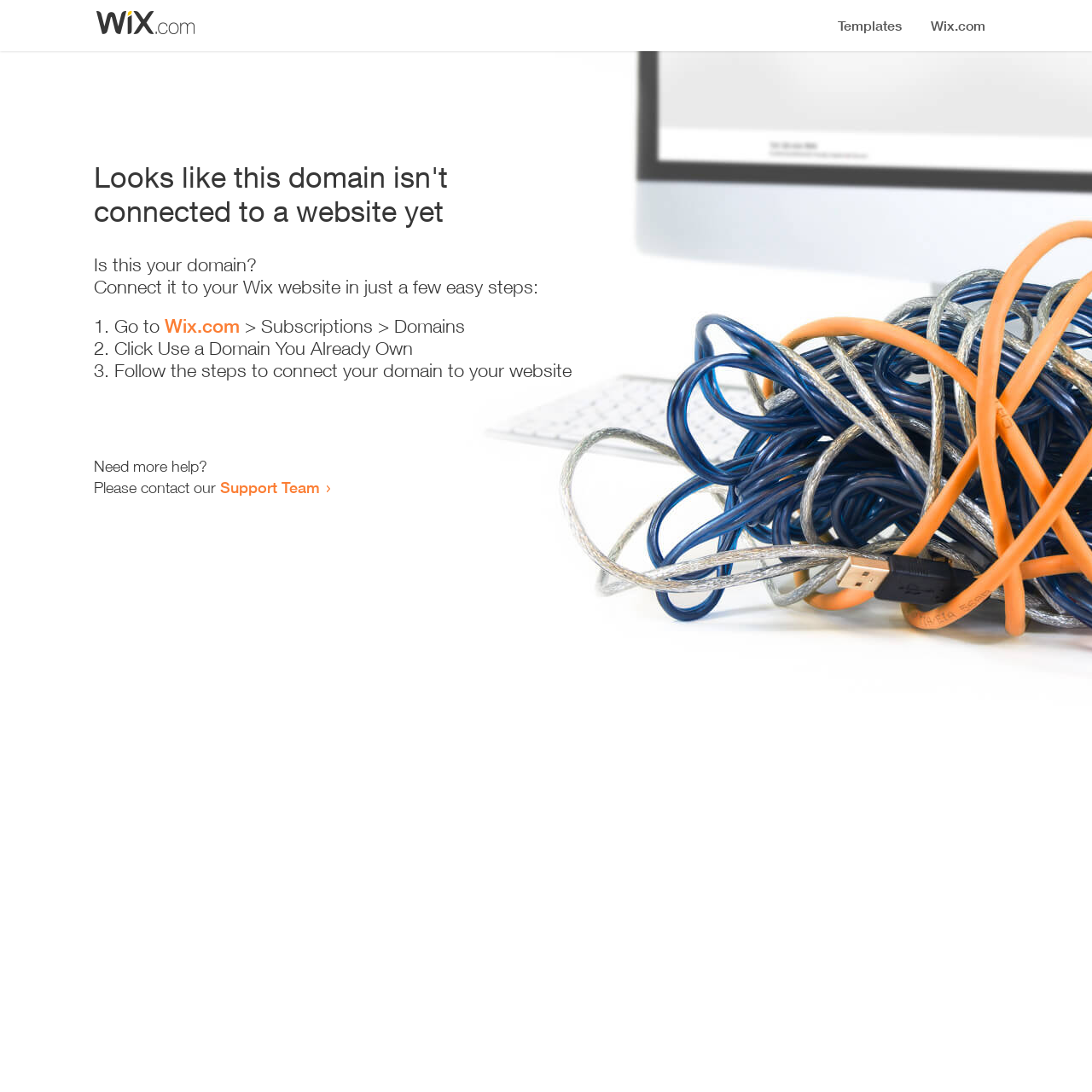Where can I get more help?
Your answer should be a single word or phrase derived from the screenshot.

Support Team